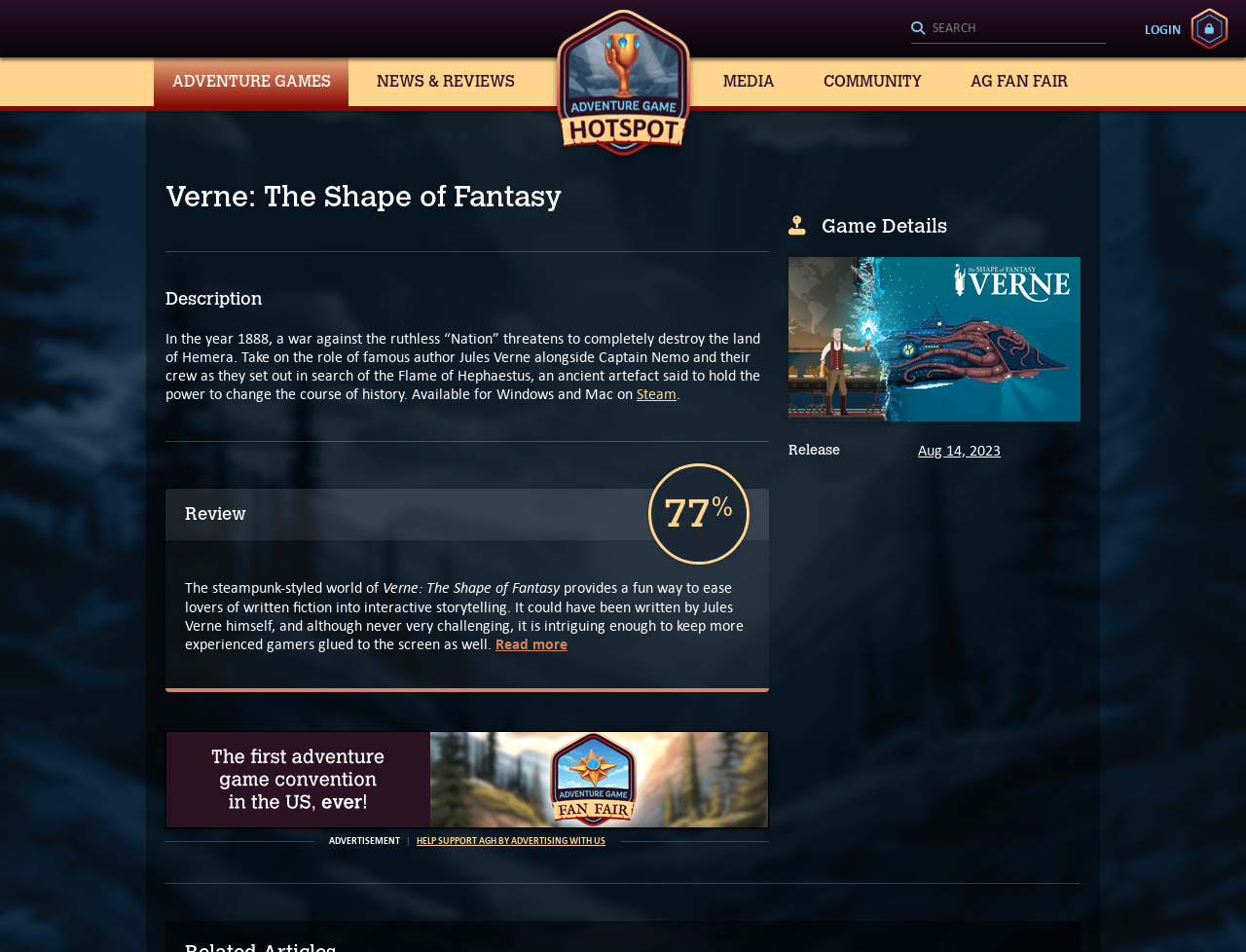Given the element description: "Review", predict the bounding box coordinates of this UI element. The coordinates must be four float numbers between 0 and 1, given as [left, top, right, bottom].

[0.133, 0.513, 0.617, 0.568]